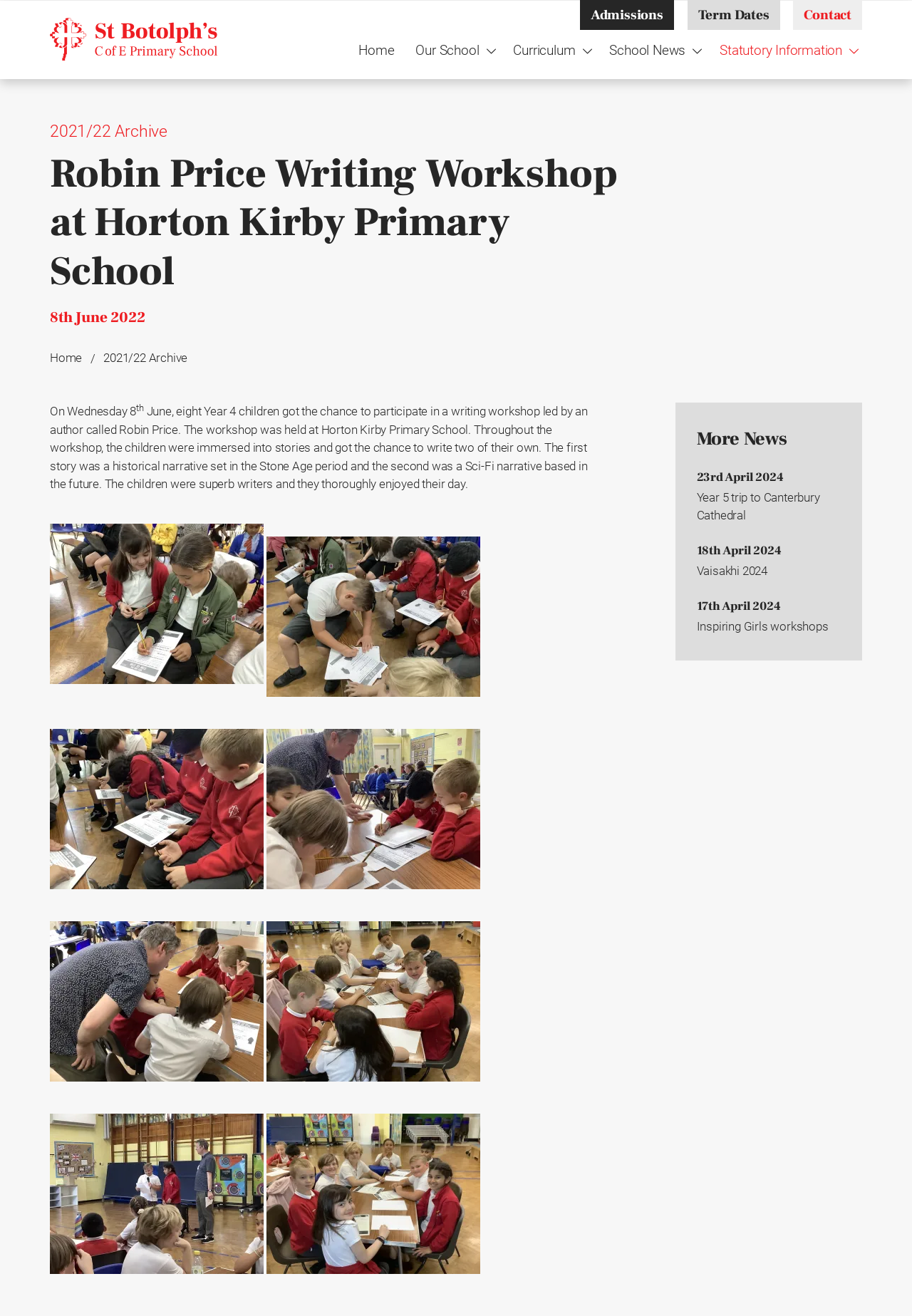Based on what you see in the screenshot, provide a thorough answer to this question: Where was the writing workshop held?

I found the answer by reading the text 'The workshop was held at Horton Kirby Primary School.' which explicitly states the location of the writing workshop.